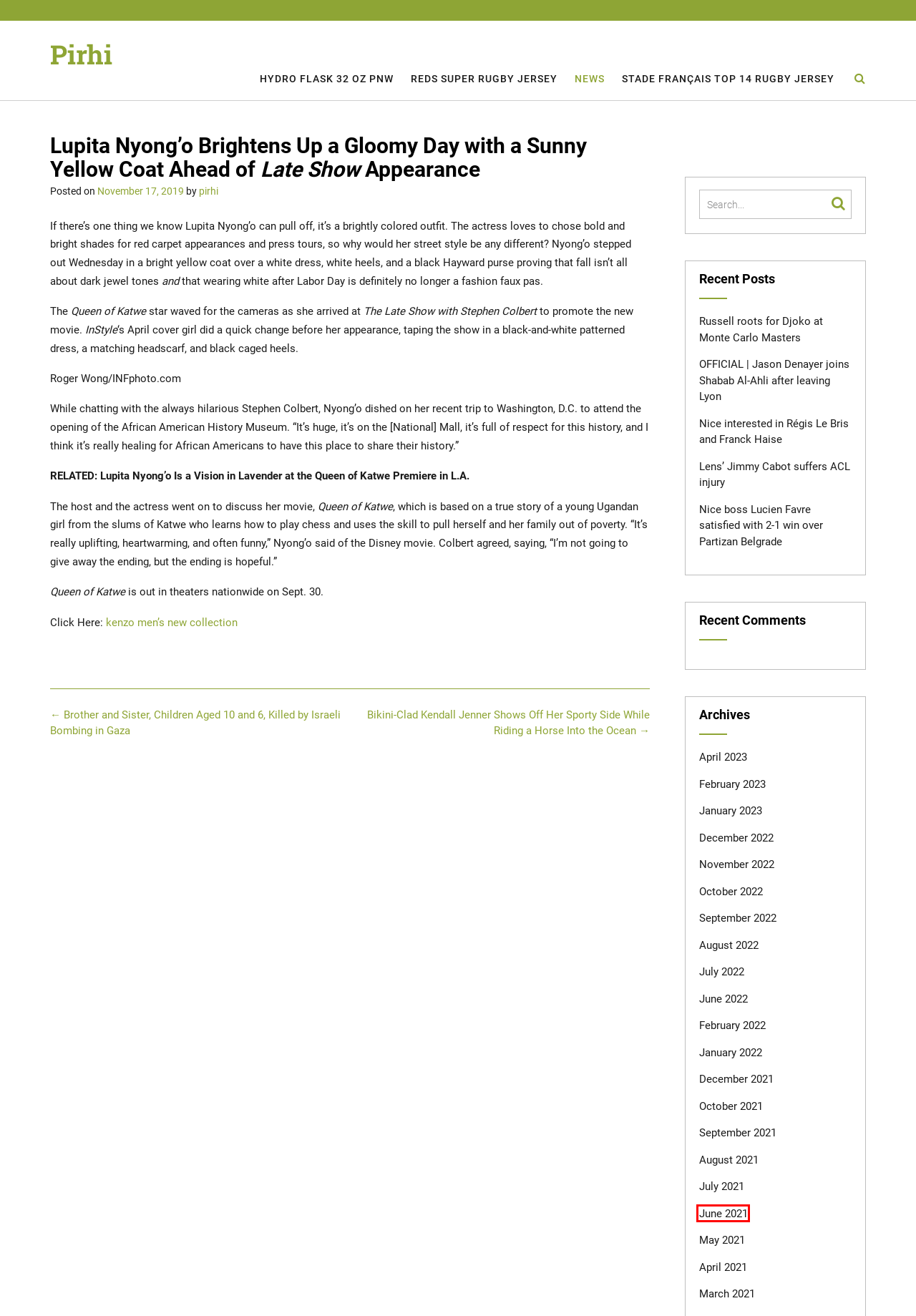Given a webpage screenshot with a red bounding box around a particular element, identify the best description of the new webpage that will appear after clicking on the element inside the red bounding box. Here are the candidates:
A. August 2022 – Pirhi
B. October 2022 – Pirhi
C. Nice interested in Régis Le Bris and Franck Haise – Pirhi
D. September 2022 – Pirhi
E. June 2021 – Pirhi
F. pirhi – Pirhi
G. October 2021 – Pirhi
H. Lens’ Jimmy Cabot suffers ACL injury – Pirhi

E